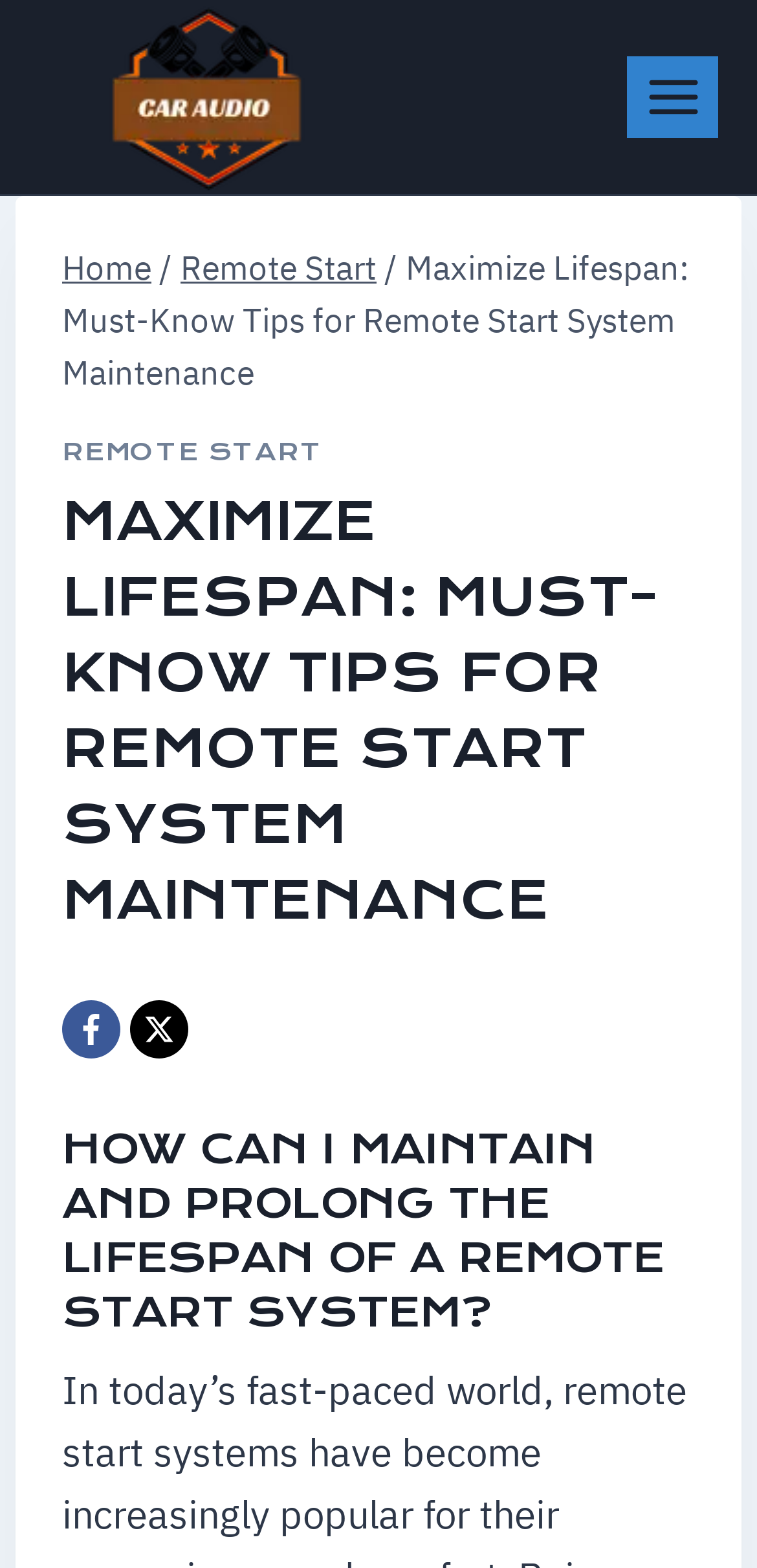Produce an extensive caption that describes everything on the webpage.

The webpage is about maintaining a remote start system to ensure maximum lifespan. At the top left, there is a logo of "blogcaraudio.com" which is also a link. Next to it, there is a button to open a menu. 

Below the logo, there is a navigation section with breadcrumbs, showing the path "Home > Remote Start > Maximize Lifespan: Must-Know Tips for Remote Start System Maintenance". 

Under the navigation section, there is a prominent heading "MAXIMIZE LIFESPAN: MUST-KNOW TIPS FOR REMOTE START SYSTEM MAINTENANCE" which spans almost the entire width of the page. 

On the left side, there is a link to "REMOTE START" and below it, there are two social media links, one to Facebook and another to an unspecified platform represented by the letter "X". 

The main content of the page starts with a heading "HOW CAN I MAINTAIN AND PROLONG THE LIFESPAN OF A REMOTE START SYSTEM?" which is positioned near the middle of the page.